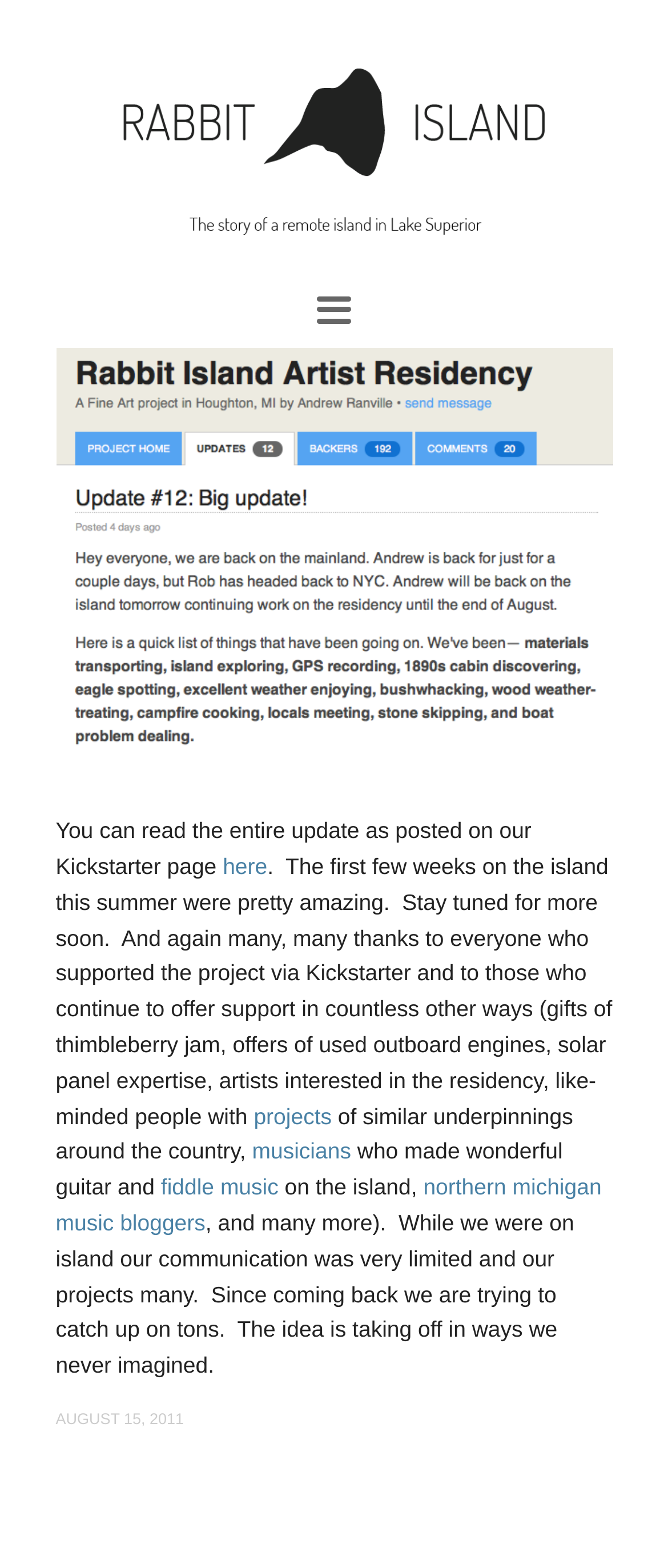What is the date mentioned in the webpage?
Relying on the image, give a concise answer in one word or a brief phrase.

AUGUST 15, 2011